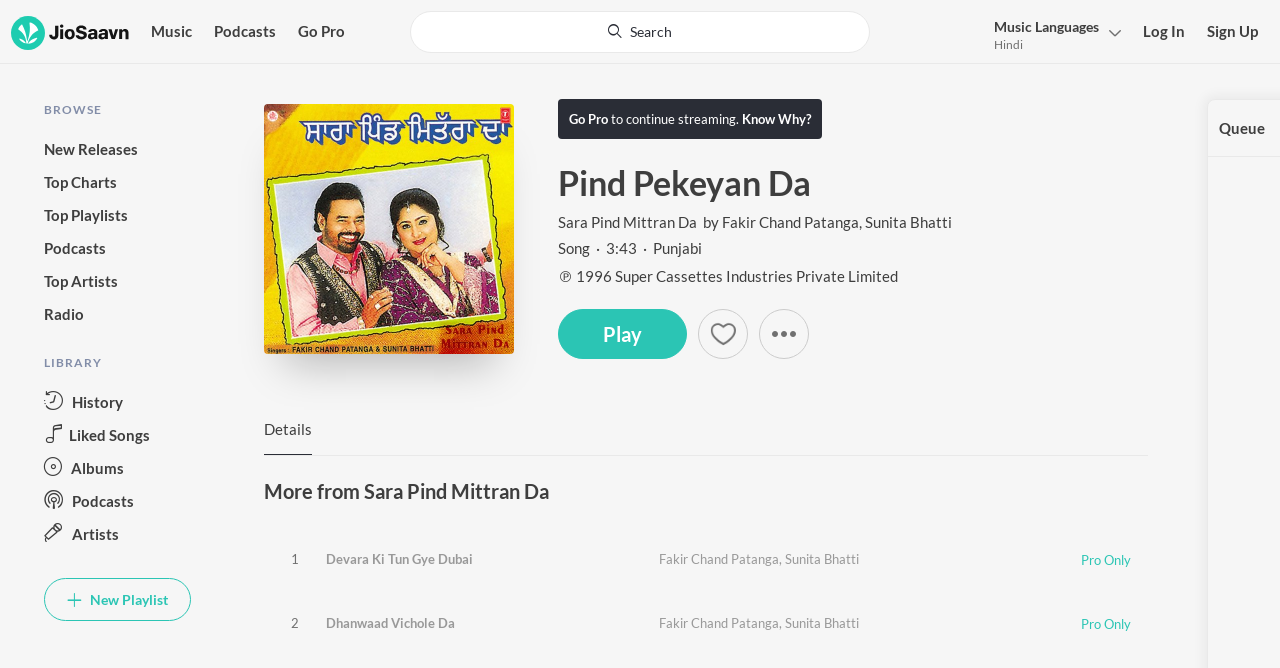Reply to the question with a brief word or phrase: Who are the artists of the song?

Fakir Chand Patanga, Sunita Bhatti